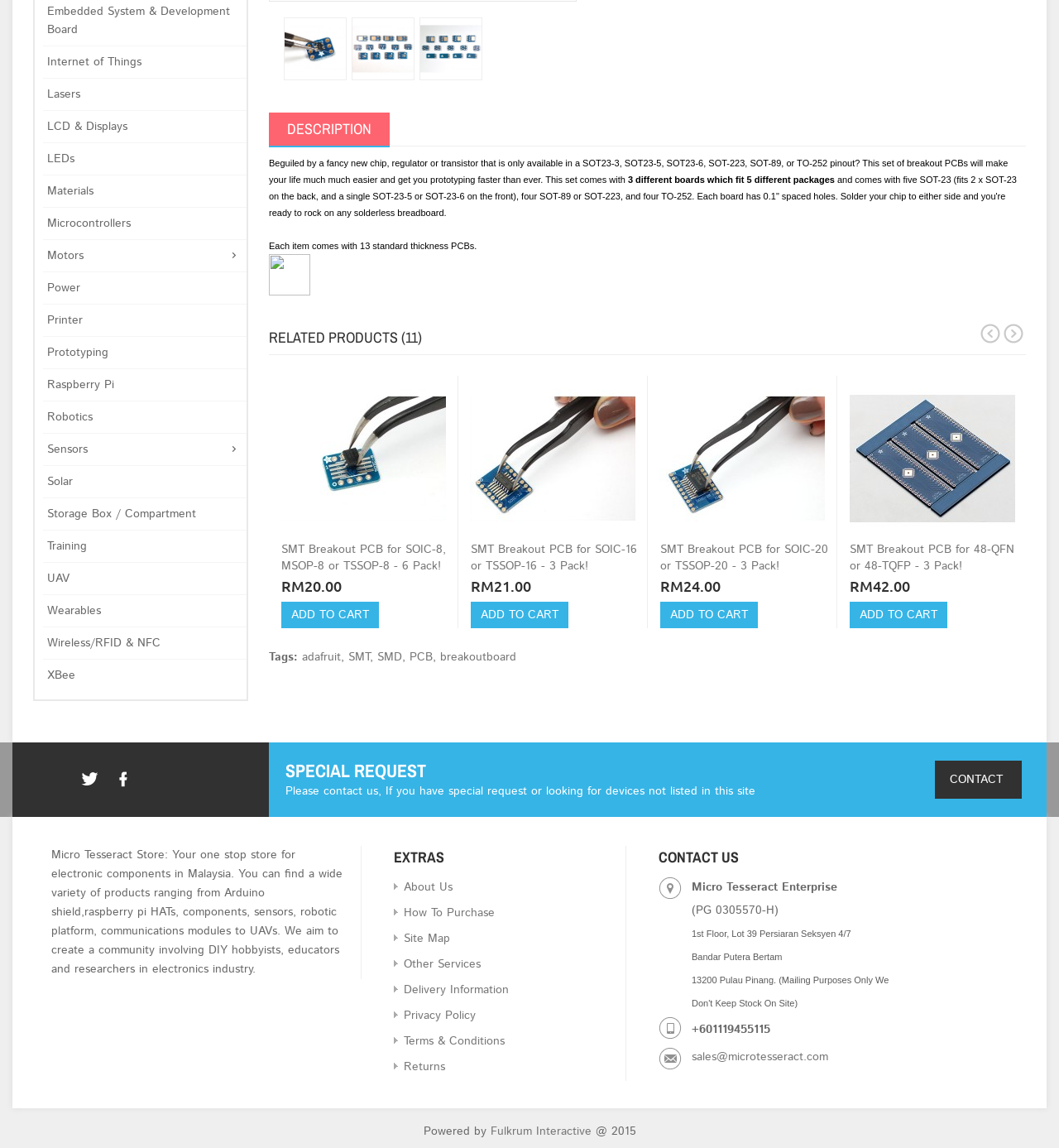Please determine the bounding box coordinates for the UI element described as: "Storage Box / Compartment".

[0.041, 0.44, 0.233, 0.456]